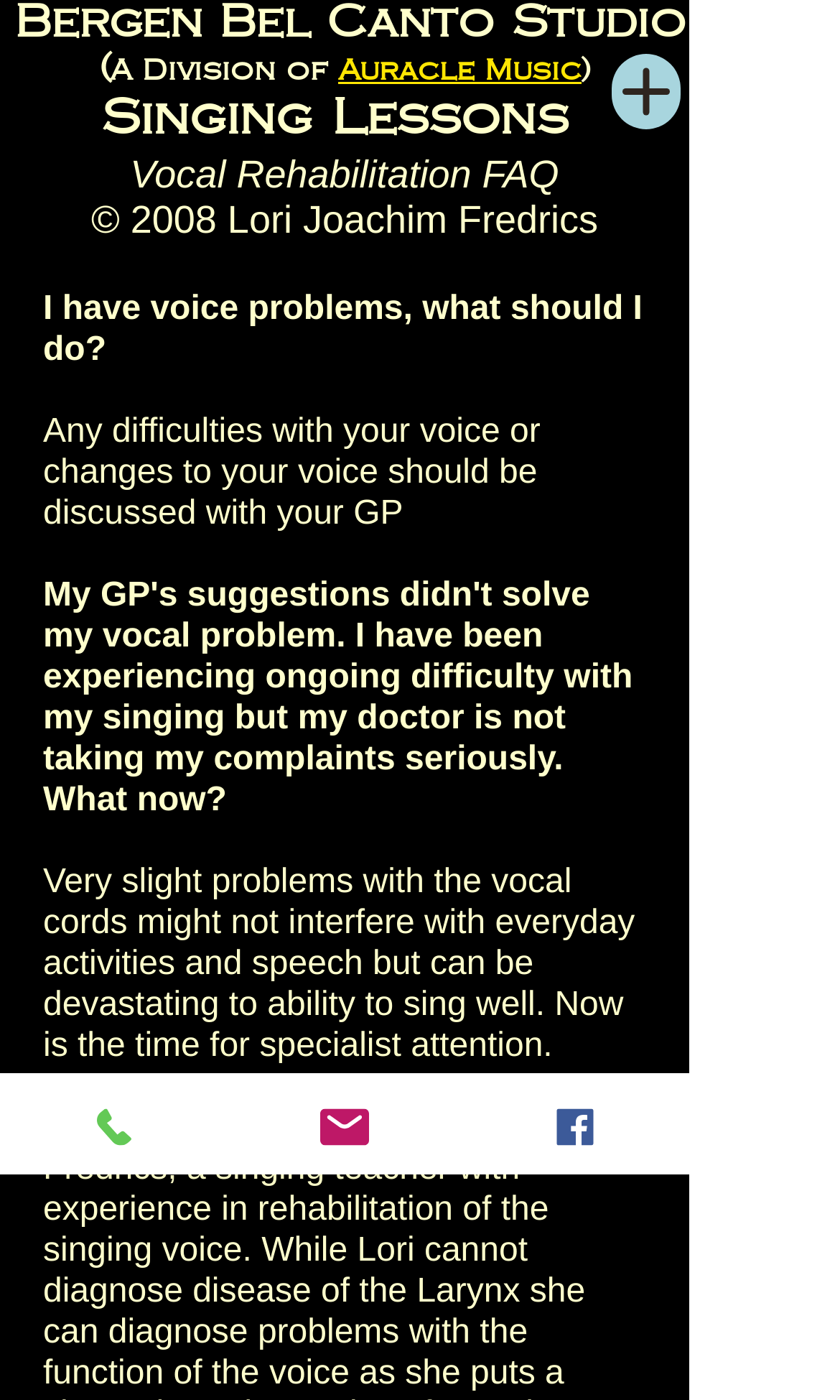Given the element description Auracle Music, identify the bounding box coordinates for the UI element on the webpage screenshot. The format should be (top-left x, top-left y, bottom-right x, bottom-right y), with values between 0 and 1.

[0.403, 0.043, 0.692, 0.058]